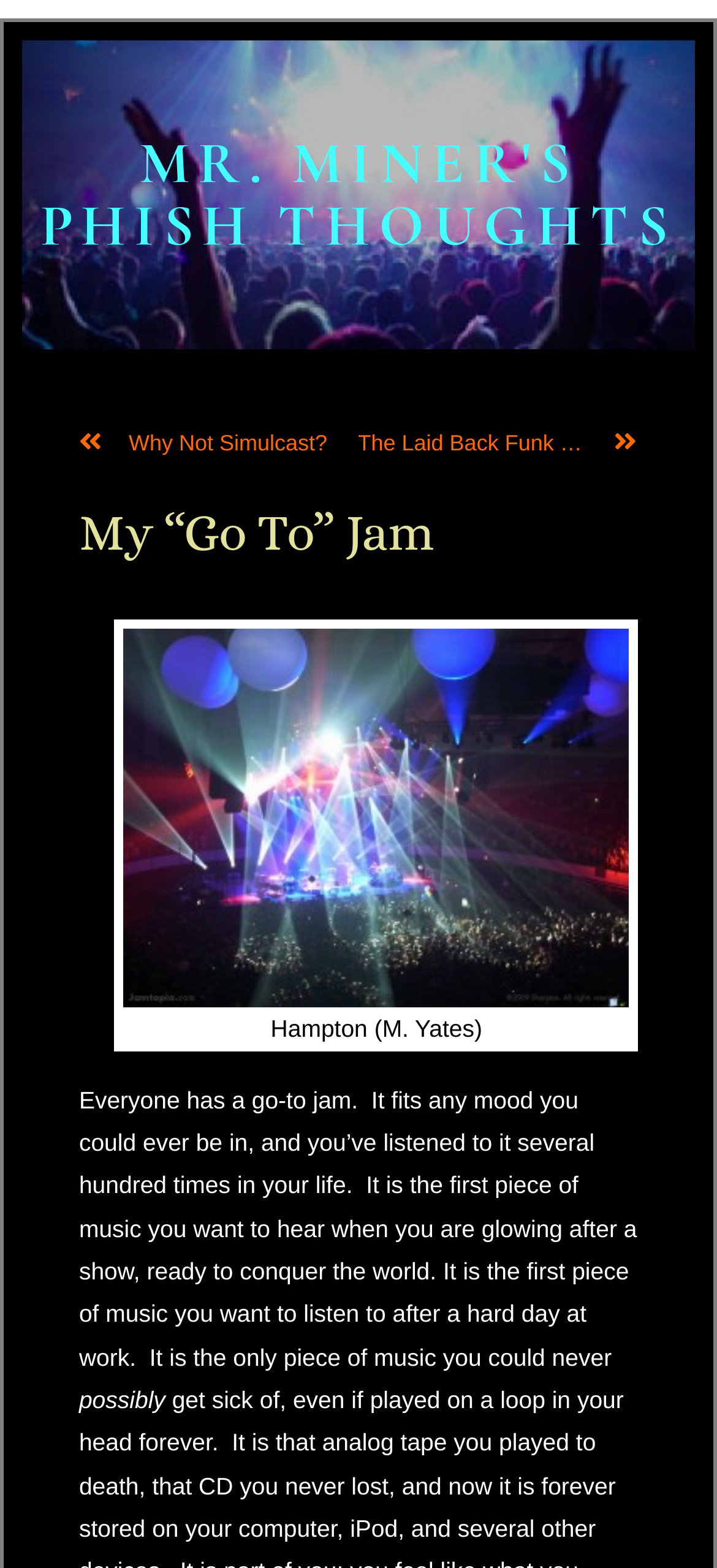Provide a one-word or short-phrase response to the question:
What is the name of the song mentioned in the article?

Hampton